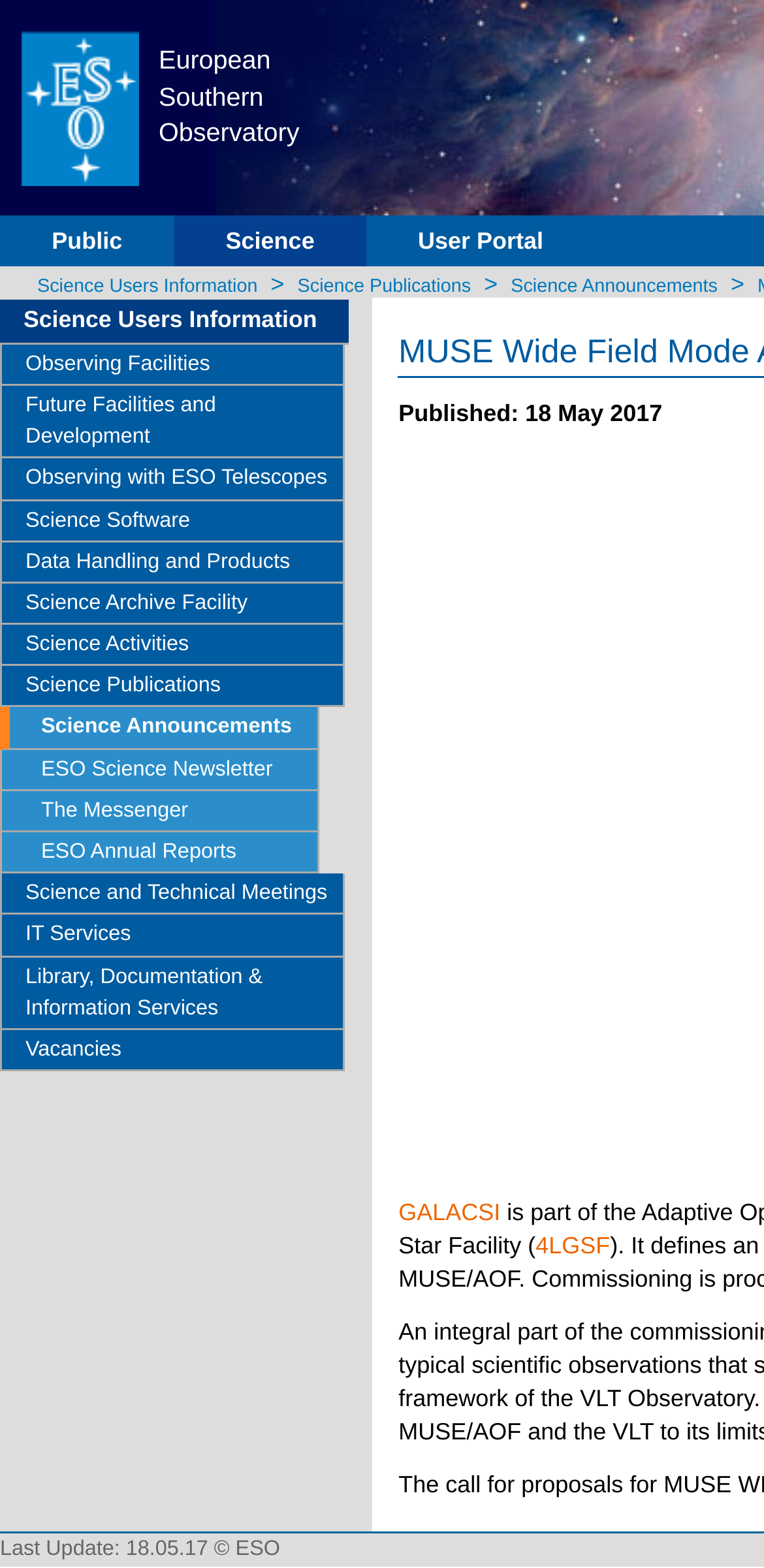Pinpoint the bounding box coordinates of the clickable element needed to complete the instruction: "Toggle navigation". The coordinates should be provided as four float numbers between 0 and 1: [left, top, right, bottom].

None